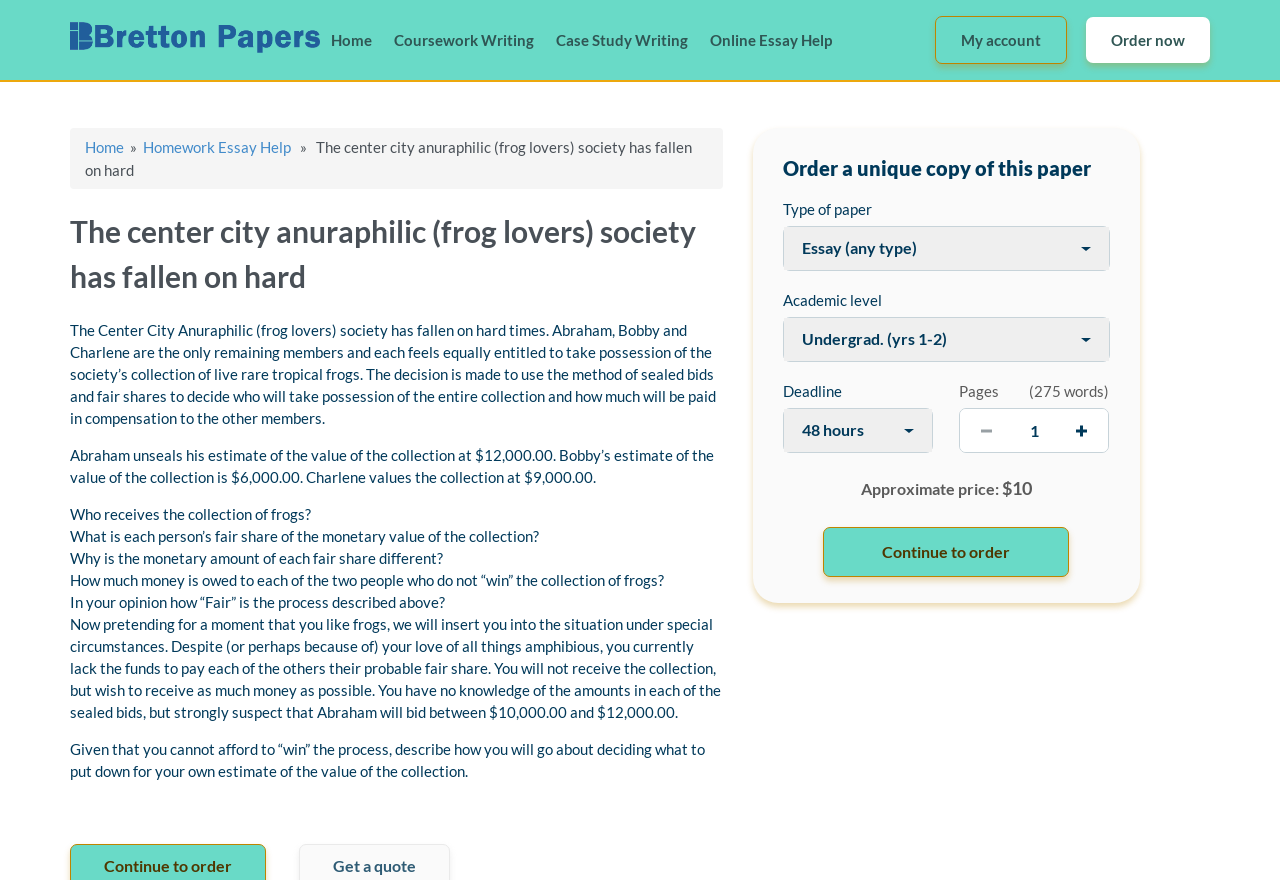Please locate the clickable area by providing the bounding box coordinates to follow this instruction: "Click the 'Order now' button".

[0.848, 0.019, 0.945, 0.072]